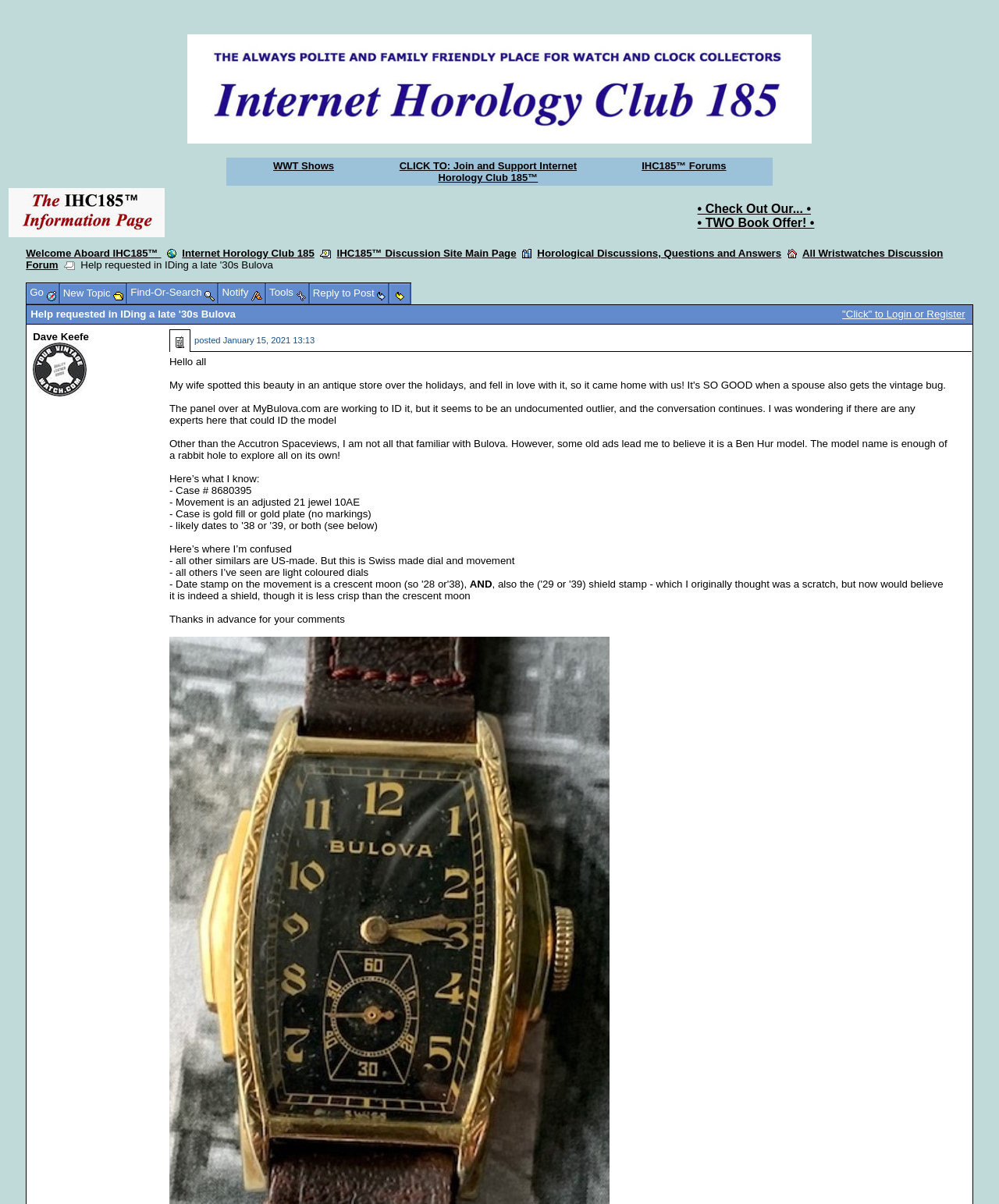Given the element description Internet Horology Club 185, predict the bounding box coordinates for the UI element in the webpage screenshot. The format should be (top-left x, top-left y, bottom-right x, bottom-right y), and the values should be between 0 and 1.

[0.182, 0.205, 0.315, 0.215]